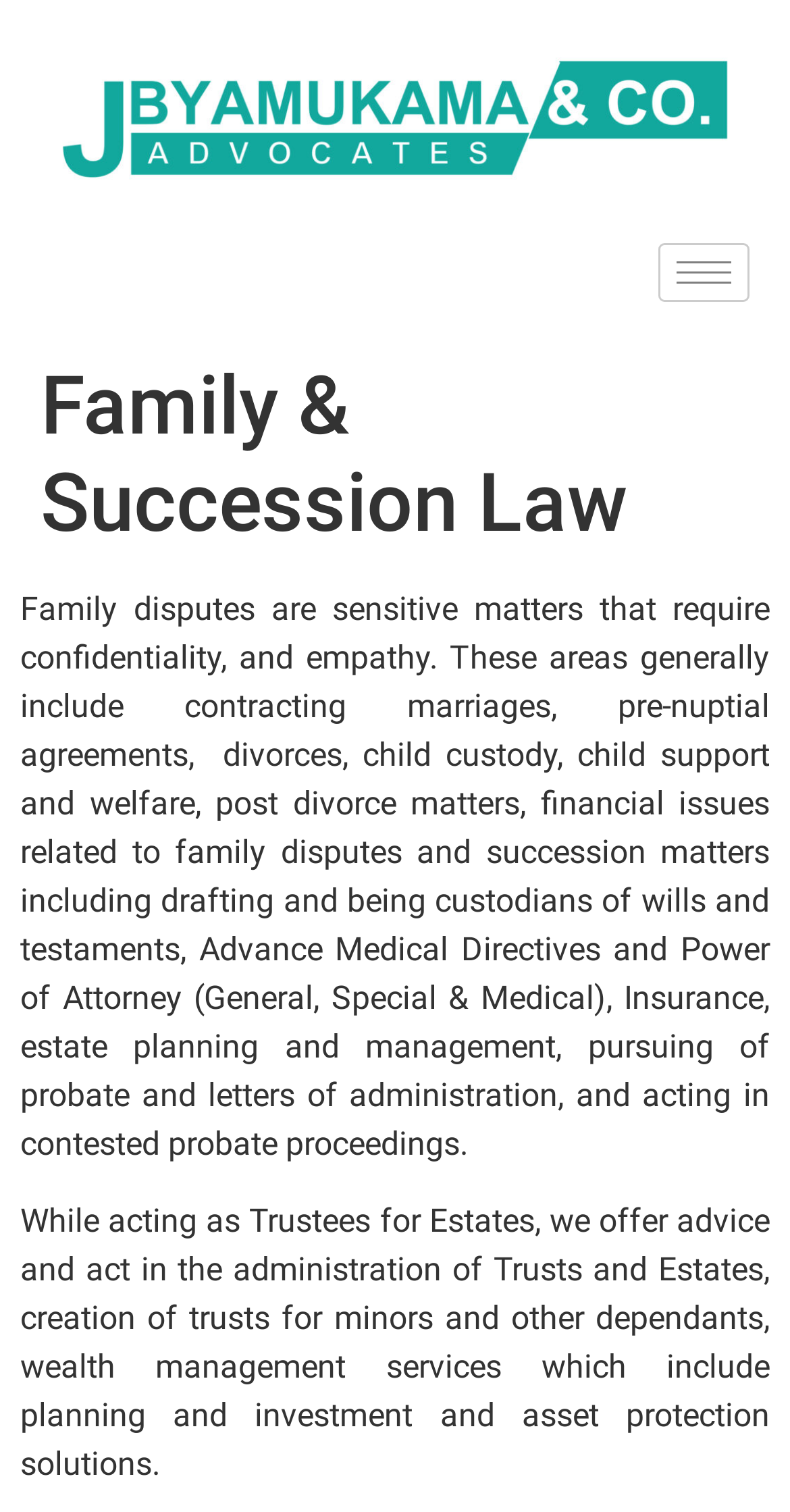Determine the bounding box coordinates for the UI element described. Format the coordinates as (top-left x, top-left y, bottom-right x, bottom-right y) and ensure all values are between 0 and 1. Element description: parent_node: Home aria-label="hamburger-icon"

[0.833, 0.16, 0.949, 0.199]